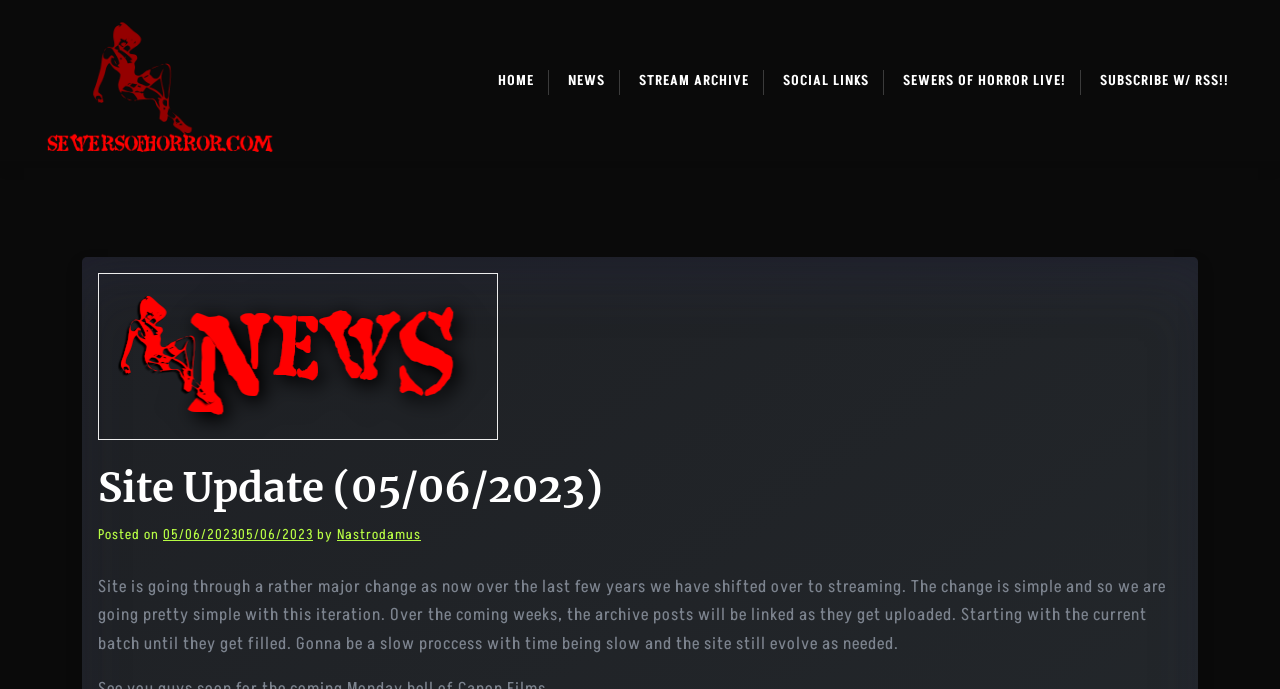Locate the bounding box coordinates of the item that should be clicked to fulfill the instruction: "visit social links".

[0.6, 0.078, 0.691, 0.156]